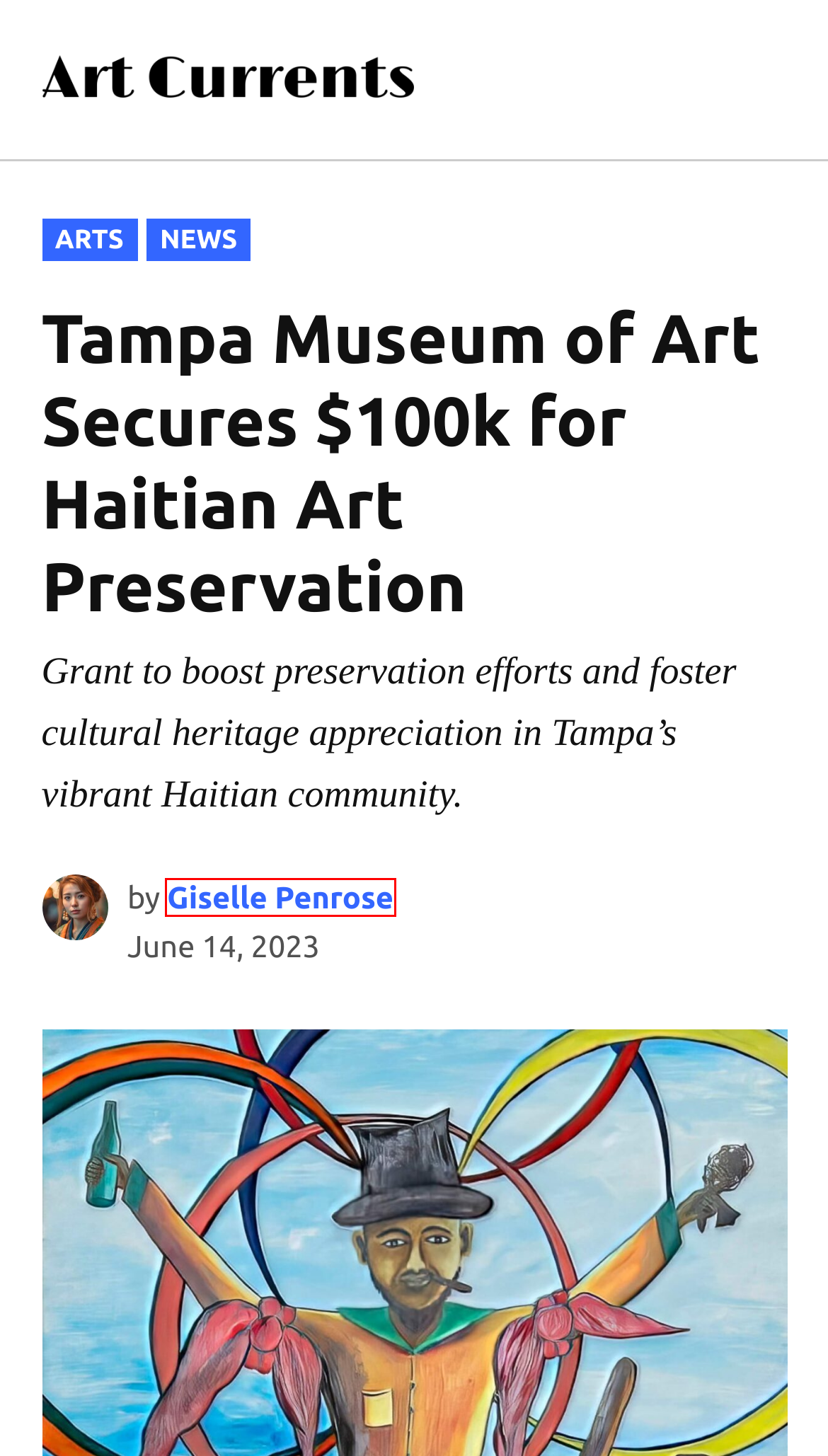You are given a screenshot of a webpage with a red rectangle bounding box around a UI element. Select the webpage description that best matches the new webpage after clicking the element in the bounding box. Here are the candidates:
A. cultural heritage Archives - Art Currents
B. About - Art Currents
C. Arts Archives - Art Currents
D. Giselle Penrose, Author at Art Currents
E. News Archives - Art Currents
F. Art Currents - Contemporary Art News
G. Tampa Museum of Art Archives - Art Currents
H. preservation Archives - Art Currents

D